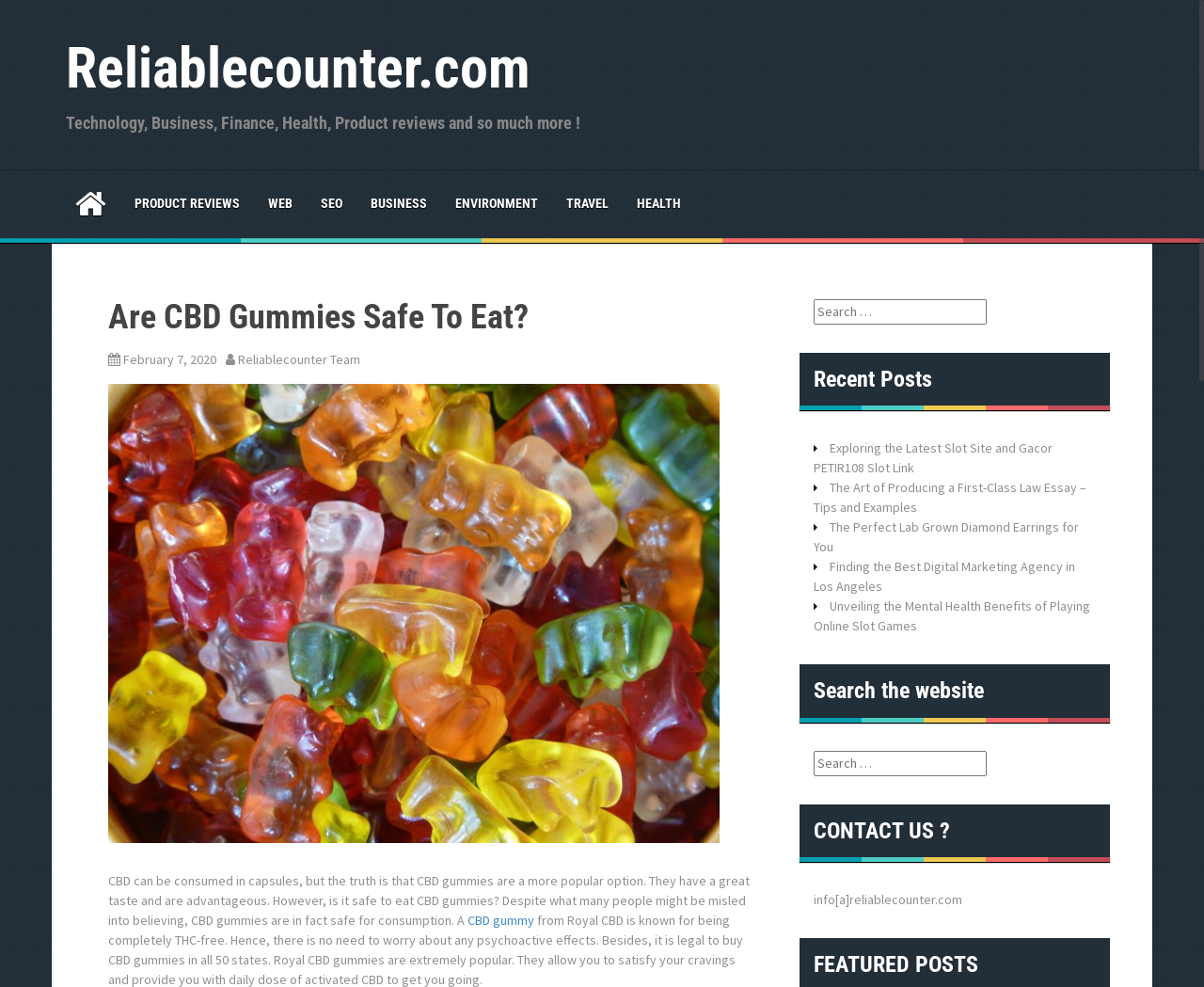What is the category of the article?
Observe the image and answer the question with a one-word or short phrase response.

HEALTH